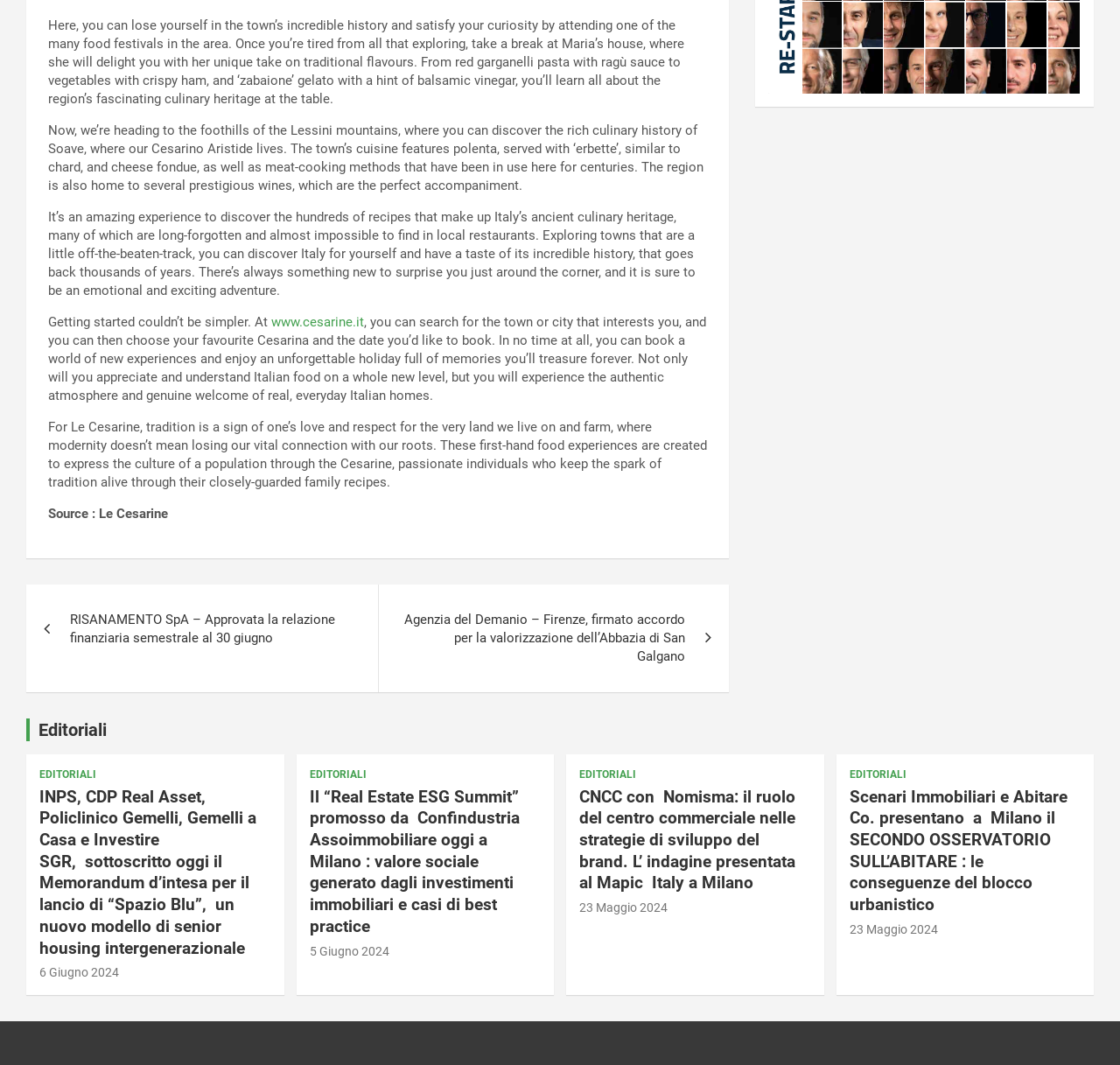Identify the bounding box coordinates of the region that needs to be clicked to carry out this instruction: "Visit Contact Us page". Provide these coordinates as four float numbers ranging from 0 to 1, i.e., [left, top, right, bottom].

None